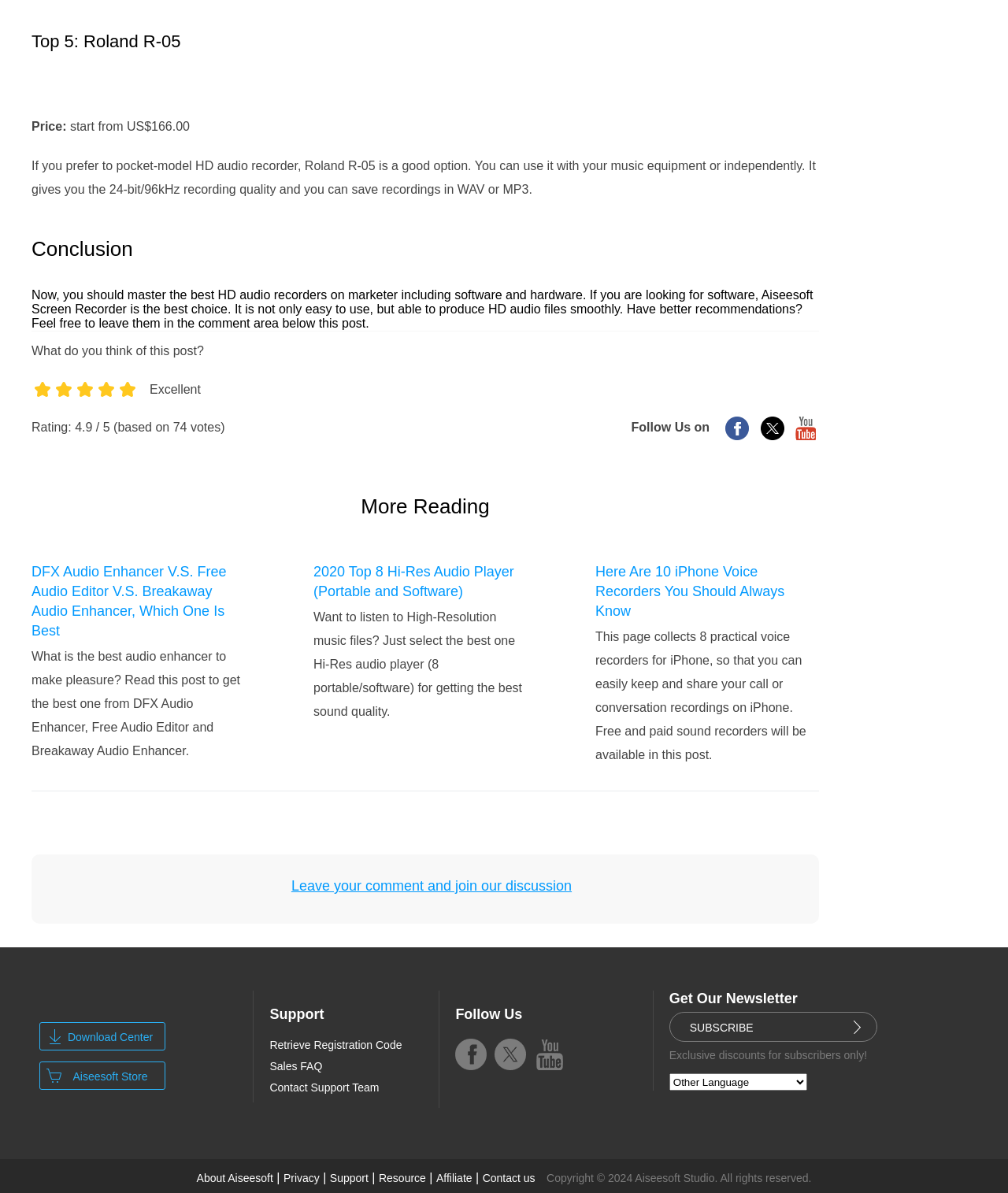Determine the bounding box coordinates of the clickable region to follow the instruction: "Subscribe to the newsletter".

[0.664, 0.848, 0.87, 0.873]